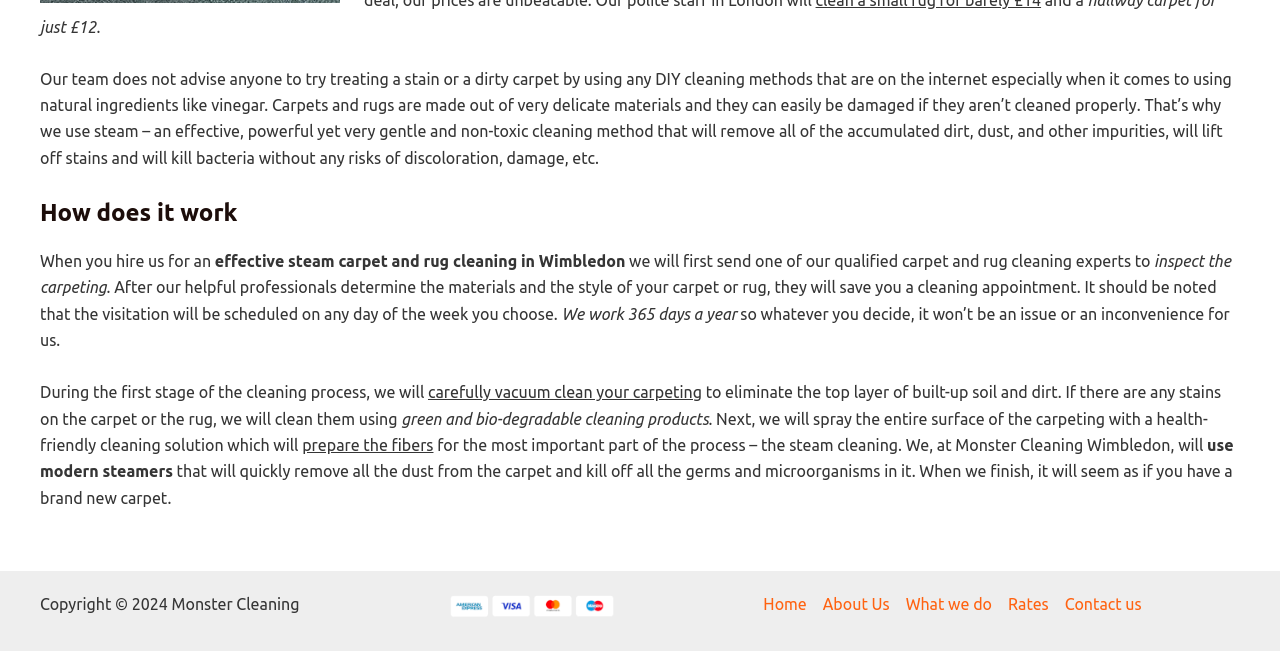Locate the bounding box of the UI element described in the following text: "What we do".

[0.701, 0.908, 0.781, 0.949]